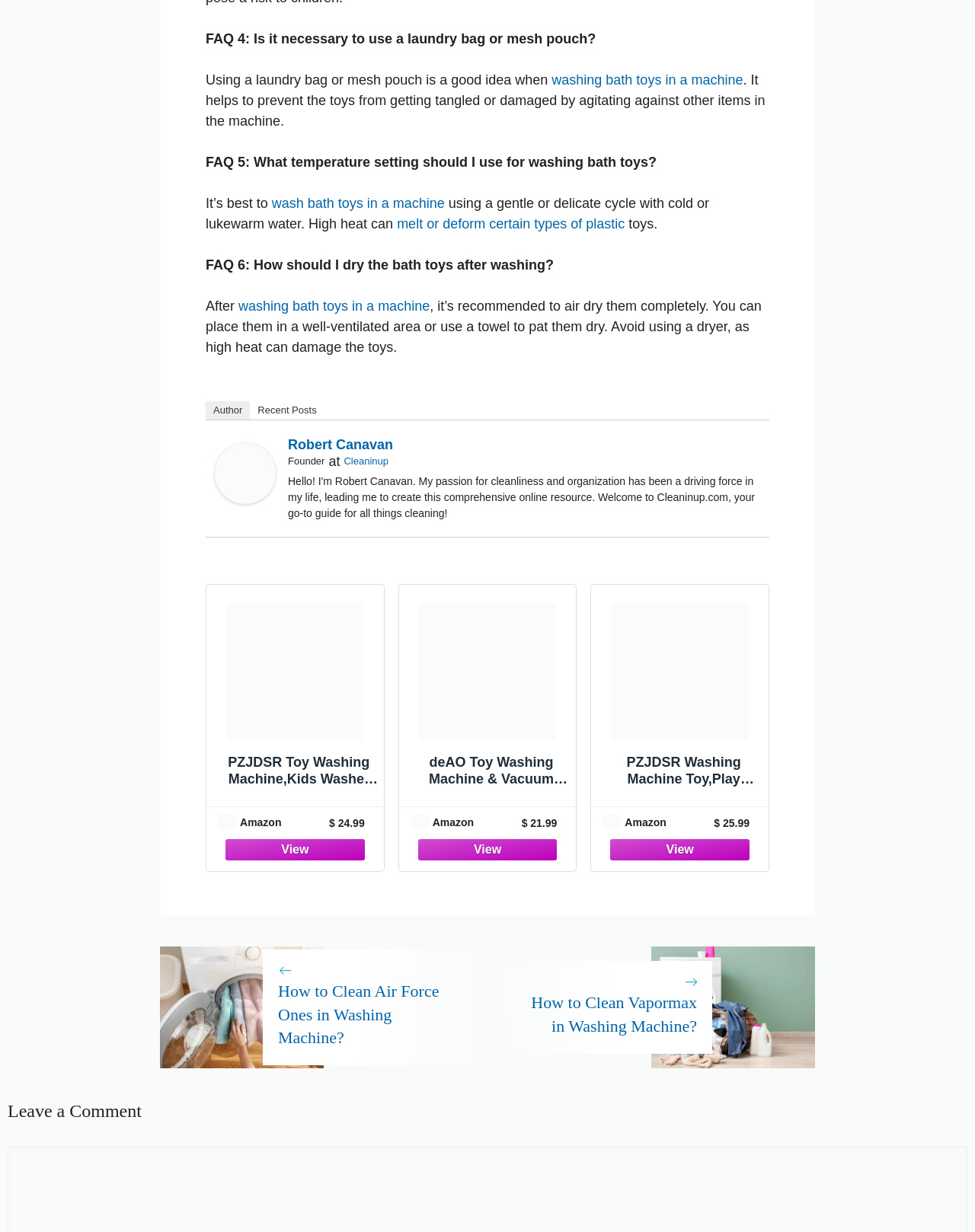How many FAQs are listed on the webpage?
Answer the question with just one word or phrase using the image.

6